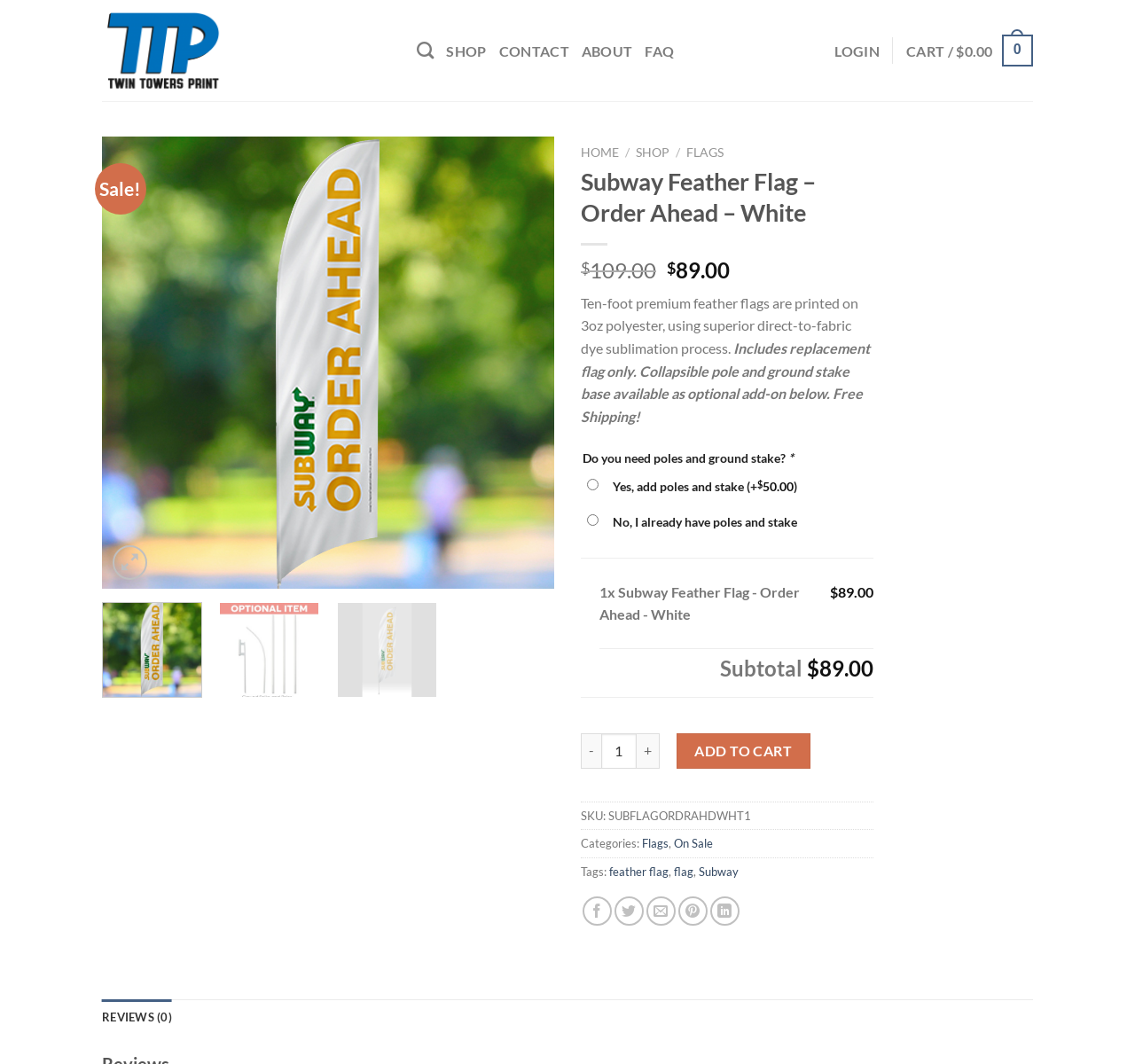Given the description of the UI element: "parent_node: Search for: aria-label="Search"", predict the bounding box coordinates in the form of [left, top, right, bottom], with each value being a float between 0 and 1.

[0.367, 0.03, 0.382, 0.065]